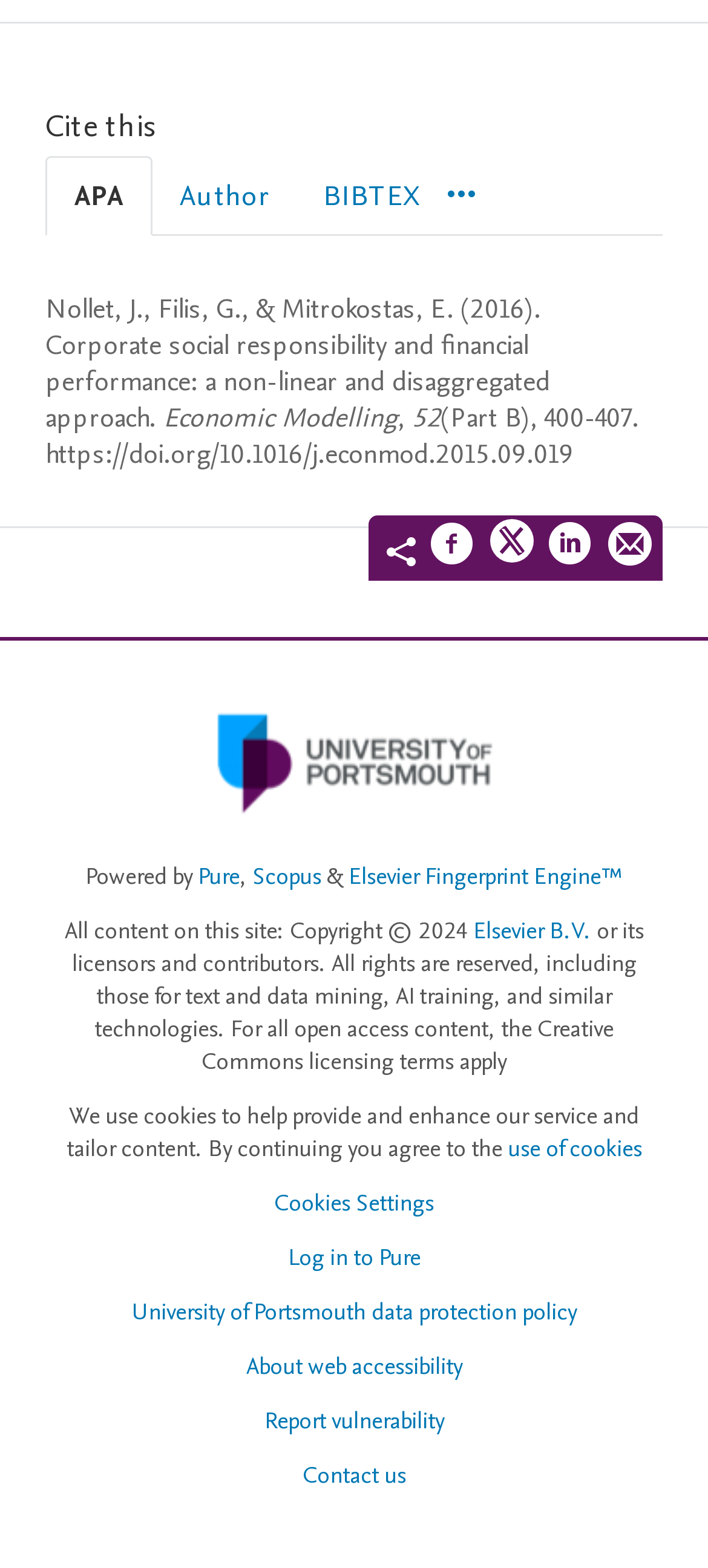Return the bounding box coordinates of the UI element that corresponds to this description: "Report vulnerability". The coordinates must be given as four float numbers in the range of 0 and 1, [left, top, right, bottom].

[0.373, 0.896, 0.627, 0.917]